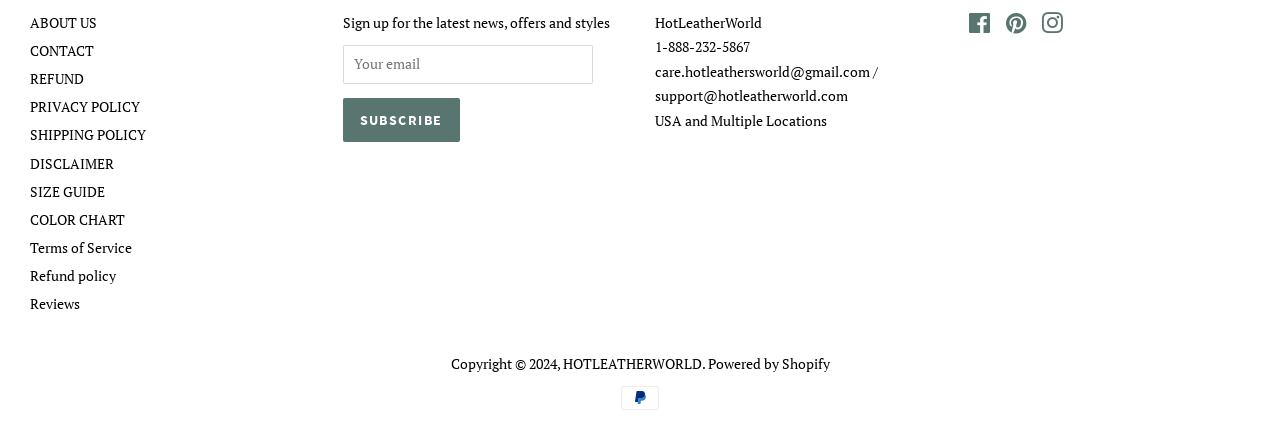Given the description of a UI element: "SHIPPING POLICY", identify the bounding box coordinates of the matching element in the webpage screenshot.

[0.023, 0.282, 0.114, 0.325]